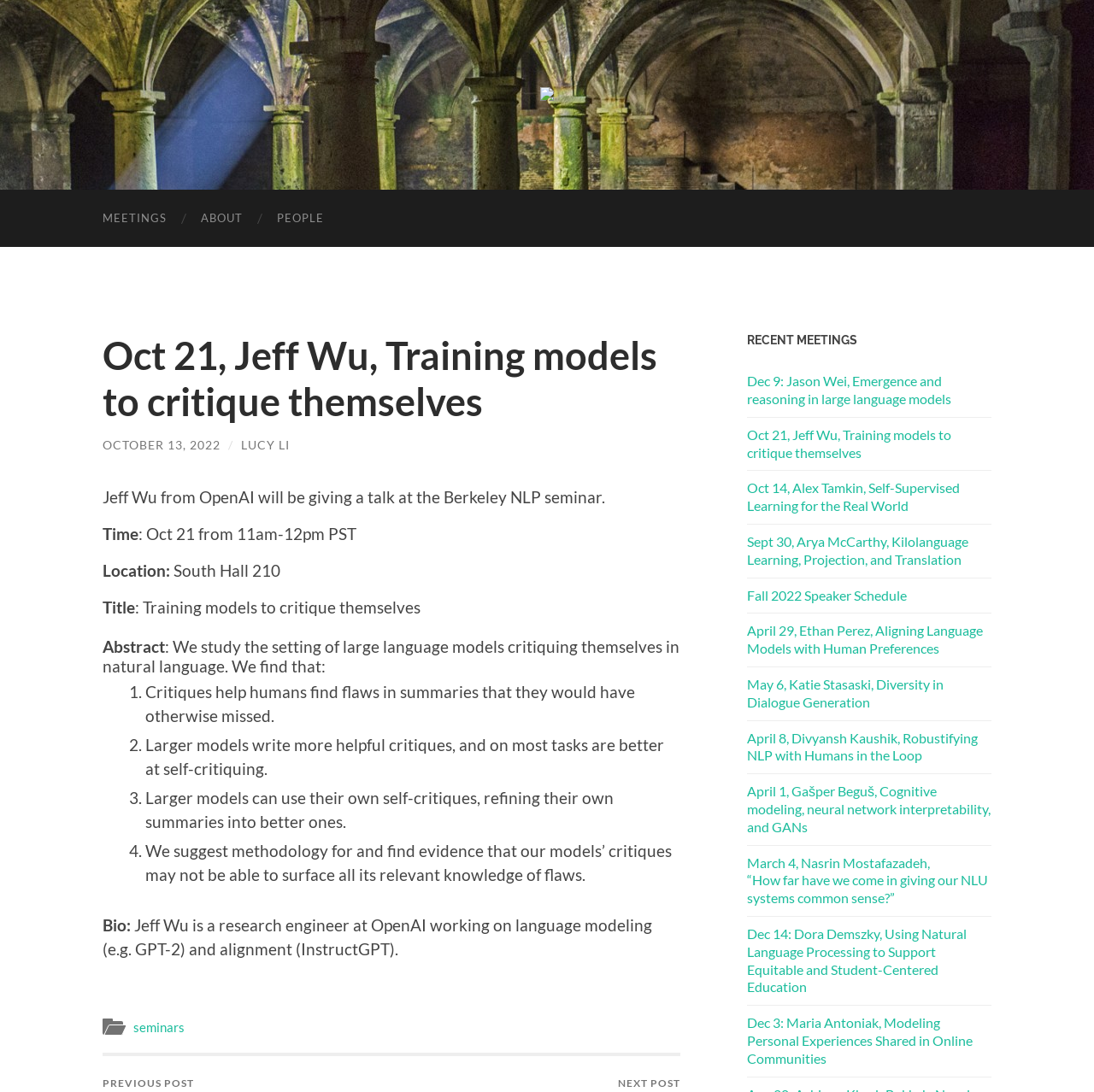Find the bounding box coordinates for the area that must be clicked to perform this action: "Click on the 'MEETINGS' link".

[0.078, 0.174, 0.168, 0.226]